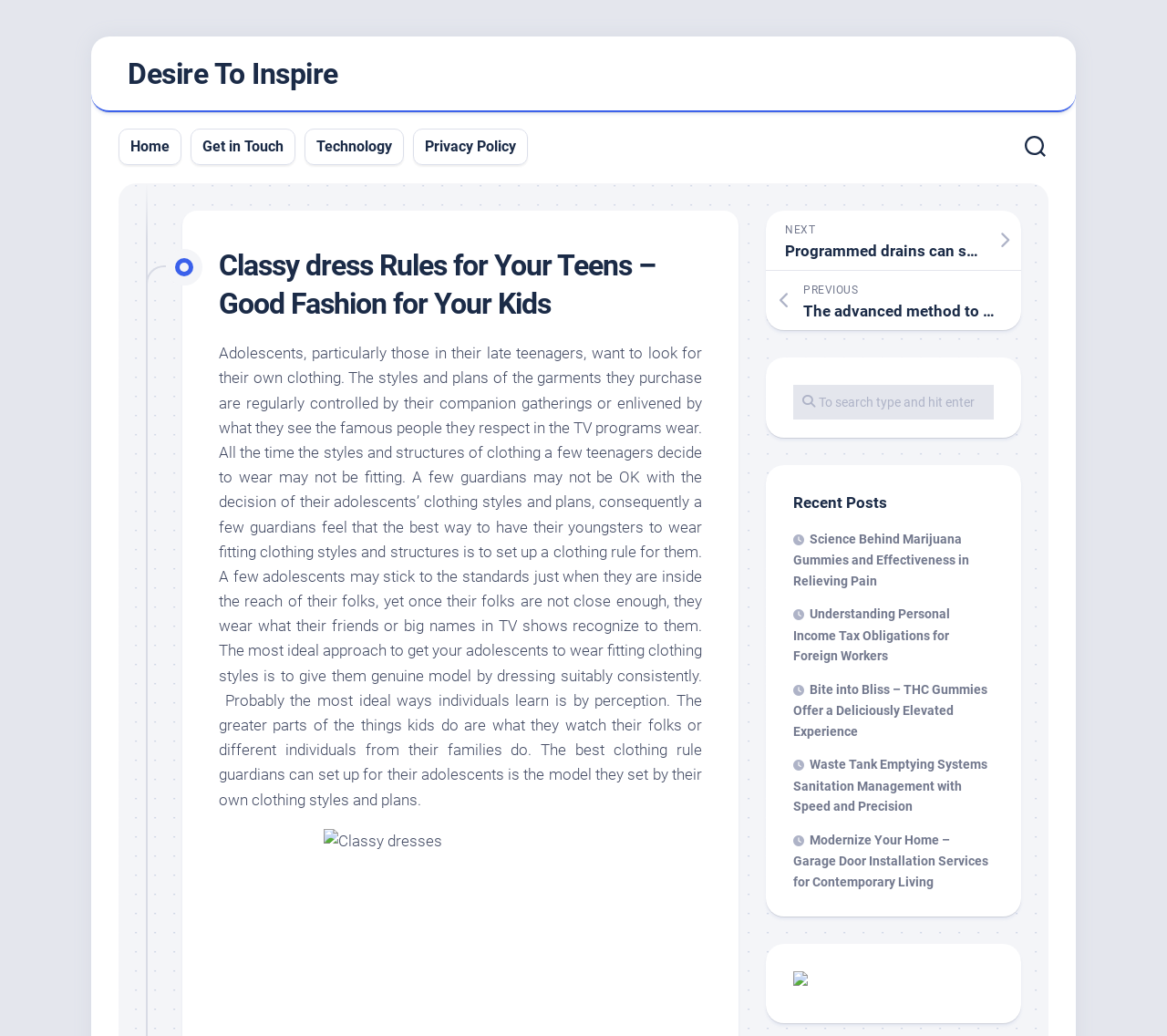Could you specify the bounding box coordinates for the clickable section to complete the following instruction: "Contact us for aluminum signage"?

None